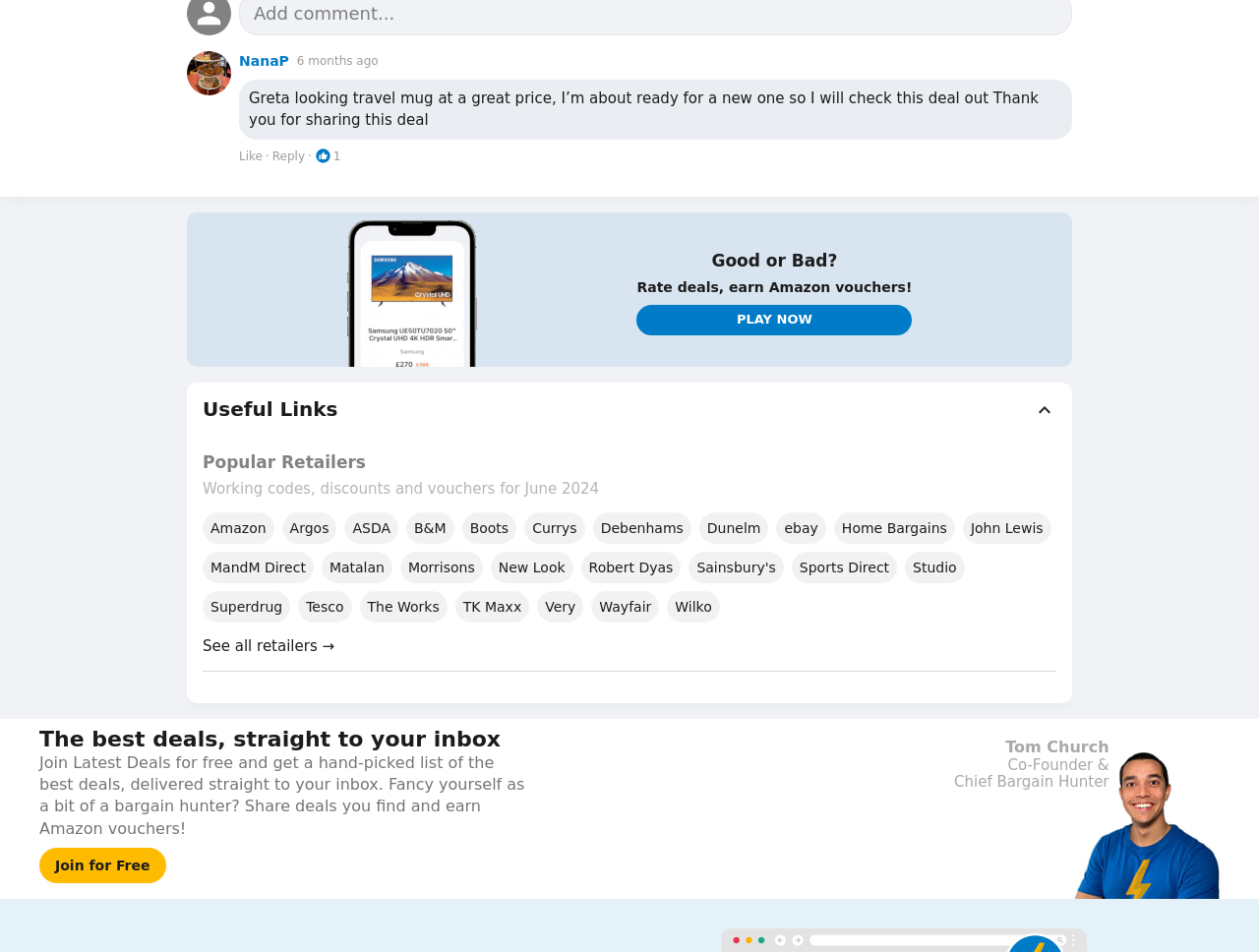Please find the bounding box coordinates of the element's region to be clicked to carry out this instruction: "Click on the 'NanaP' link".

[0.148, 0.054, 0.184, 0.1]